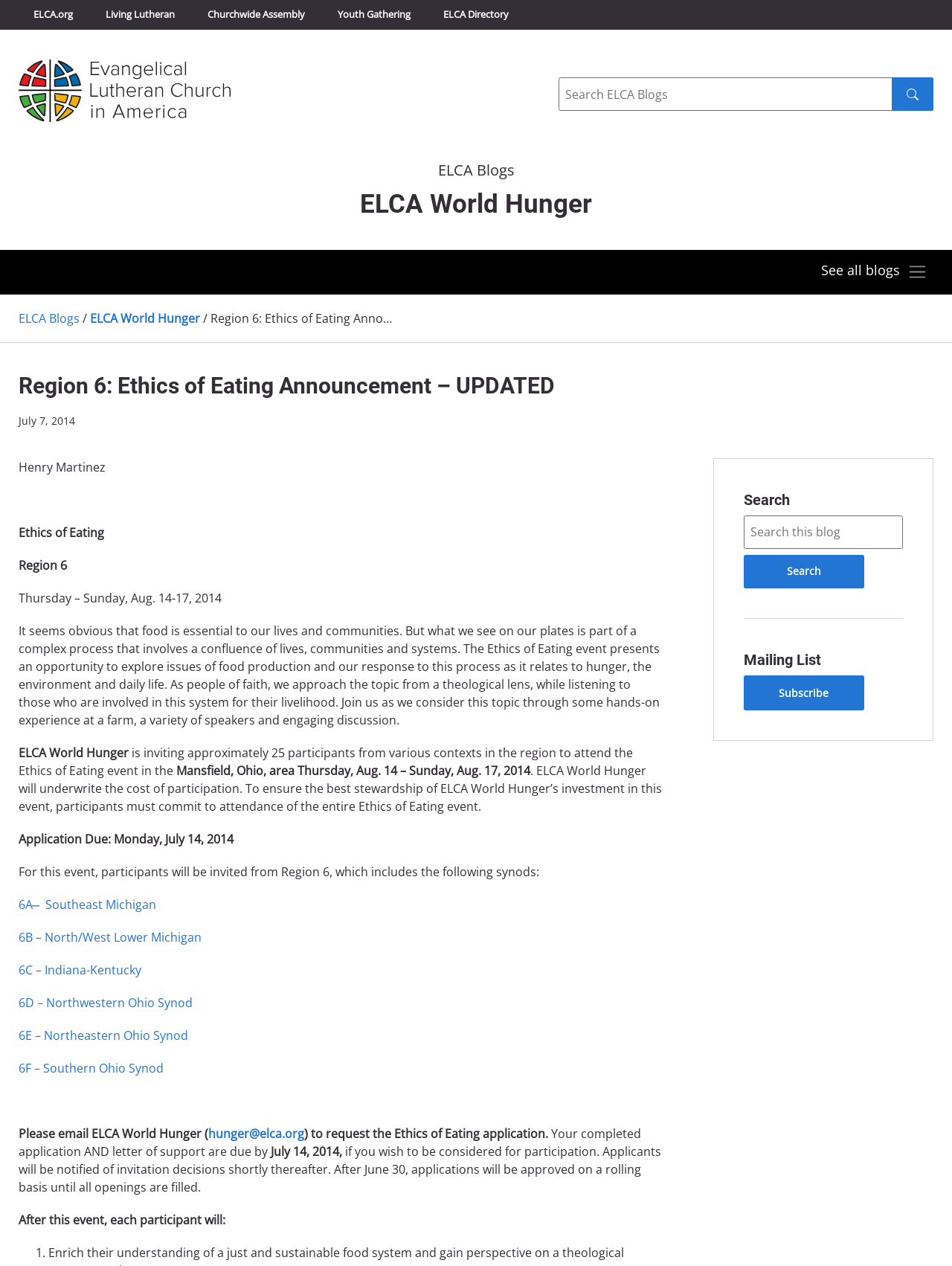Could you determine the bounding box coordinates of the clickable element to complete the instruction: "Subscribe to the Mailing List"? Provide the coordinates as four float numbers between 0 and 1, i.e., [left, top, right, bottom].

[0.781, 0.533, 0.908, 0.561]